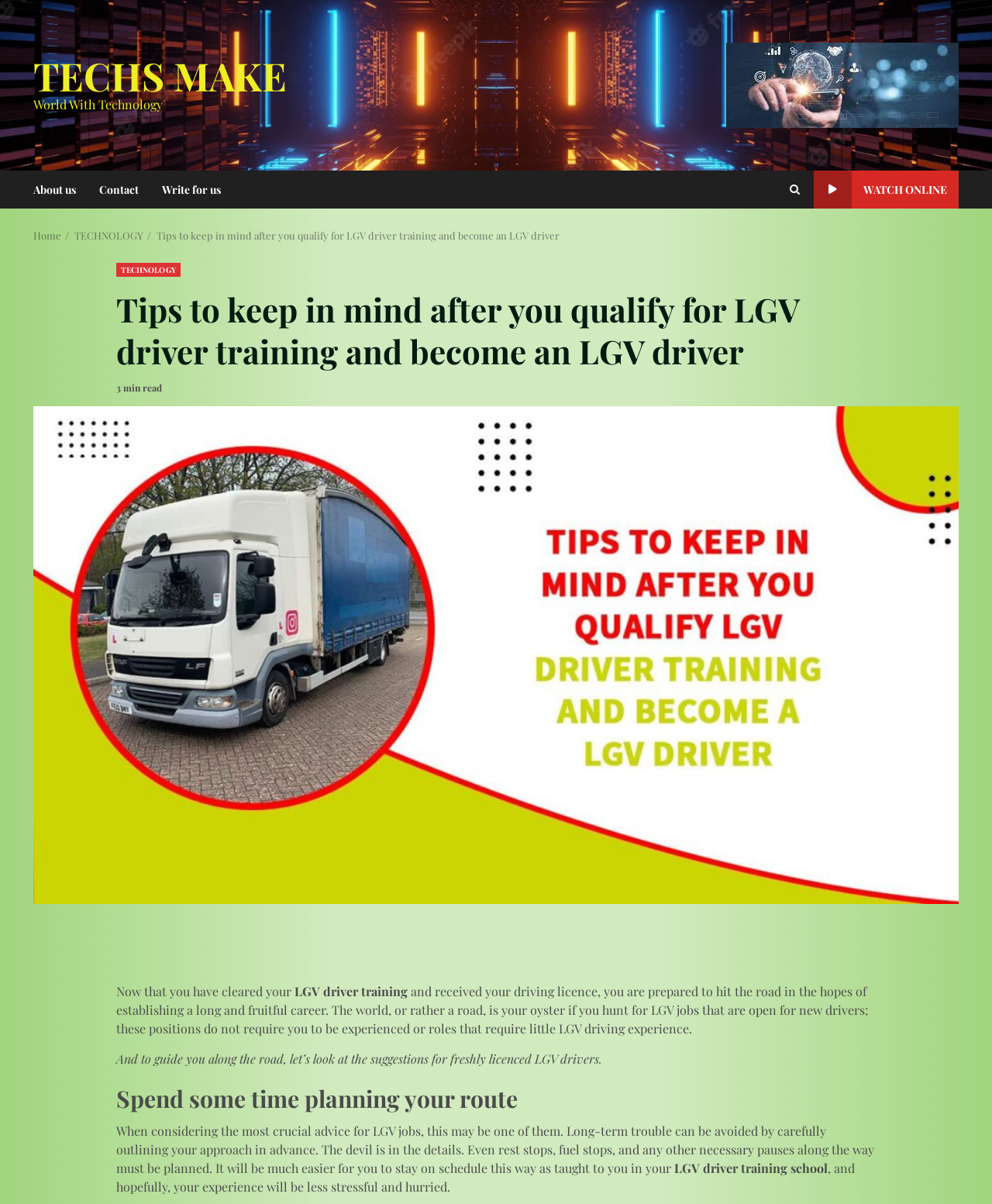What is the category of the current article?
Answer the question with a single word or phrase, referring to the image.

TECHNOLOGY